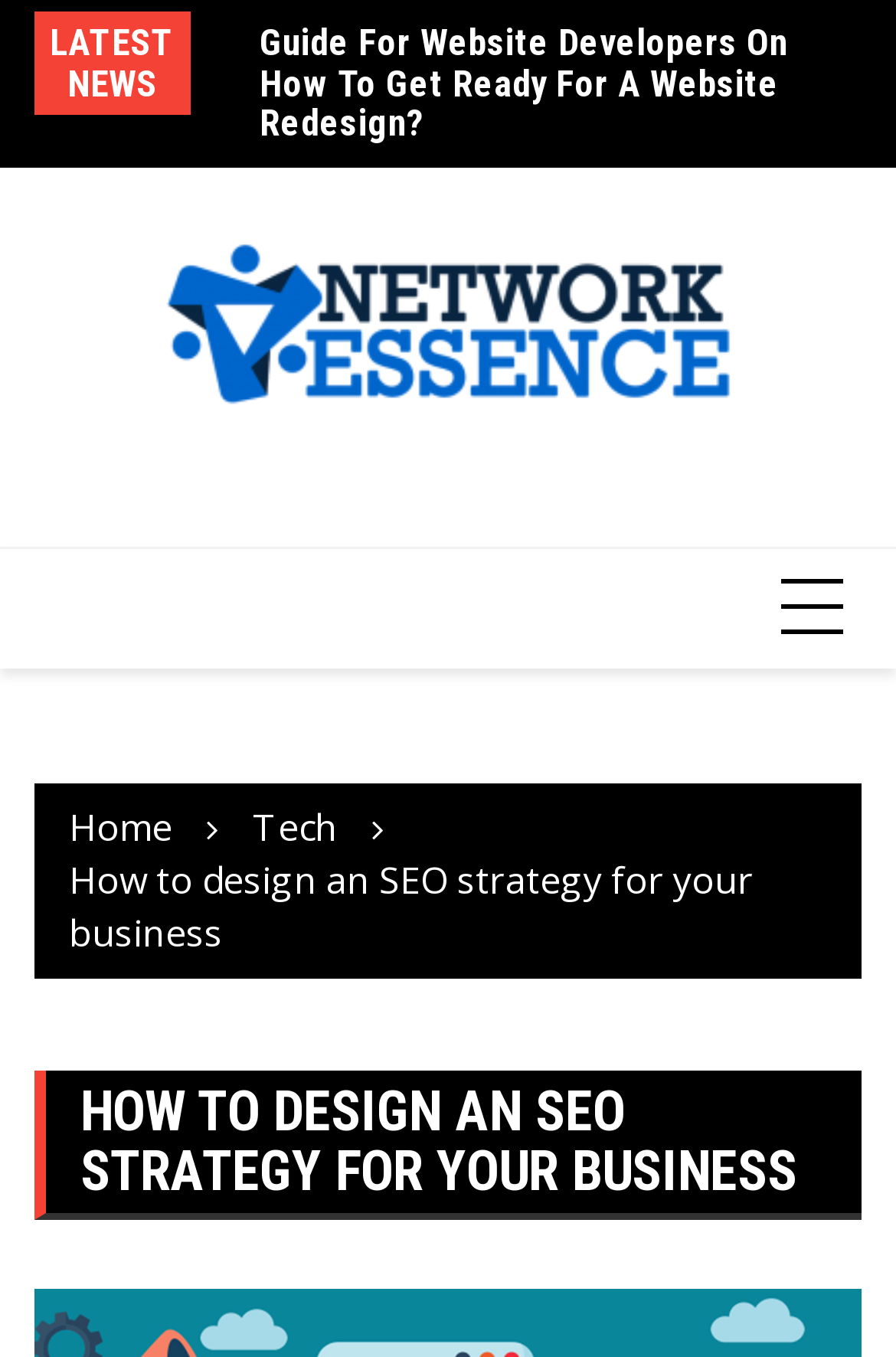How many main navigation links are there?
Refer to the image and provide a one-word or short phrase answer.

3